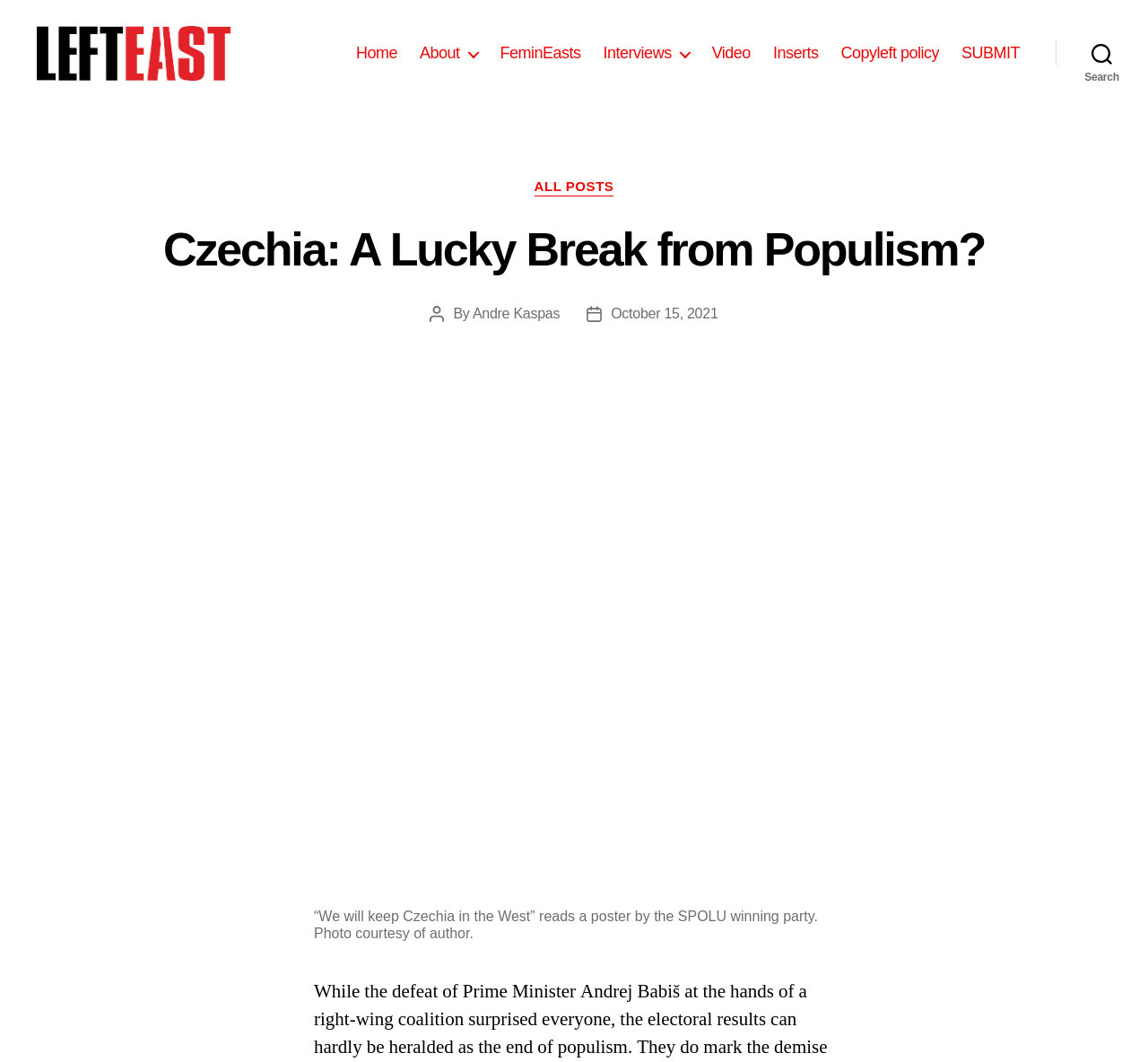Identify the bounding box coordinates necessary to click and complete the given instruction: "go to home page".

[0.31, 0.044, 0.346, 0.062]